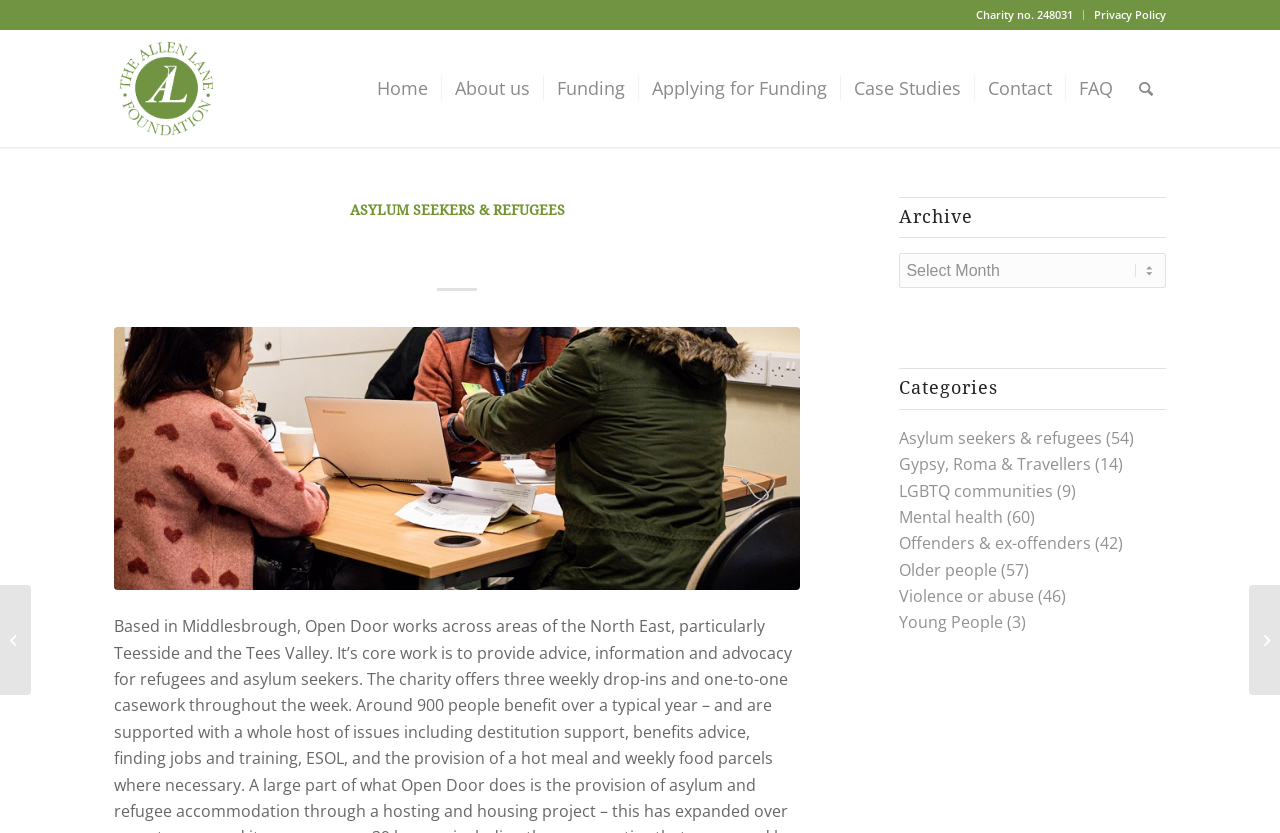Please provide the bounding box coordinates for the element that needs to be clicked to perform the following instruction: "Read about 'ASYLUM SEEKERS & REFUGEES'". The coordinates should be given as four float numbers between 0 and 1, i.e., [left, top, right, bottom].

[0.273, 0.242, 0.441, 0.262]